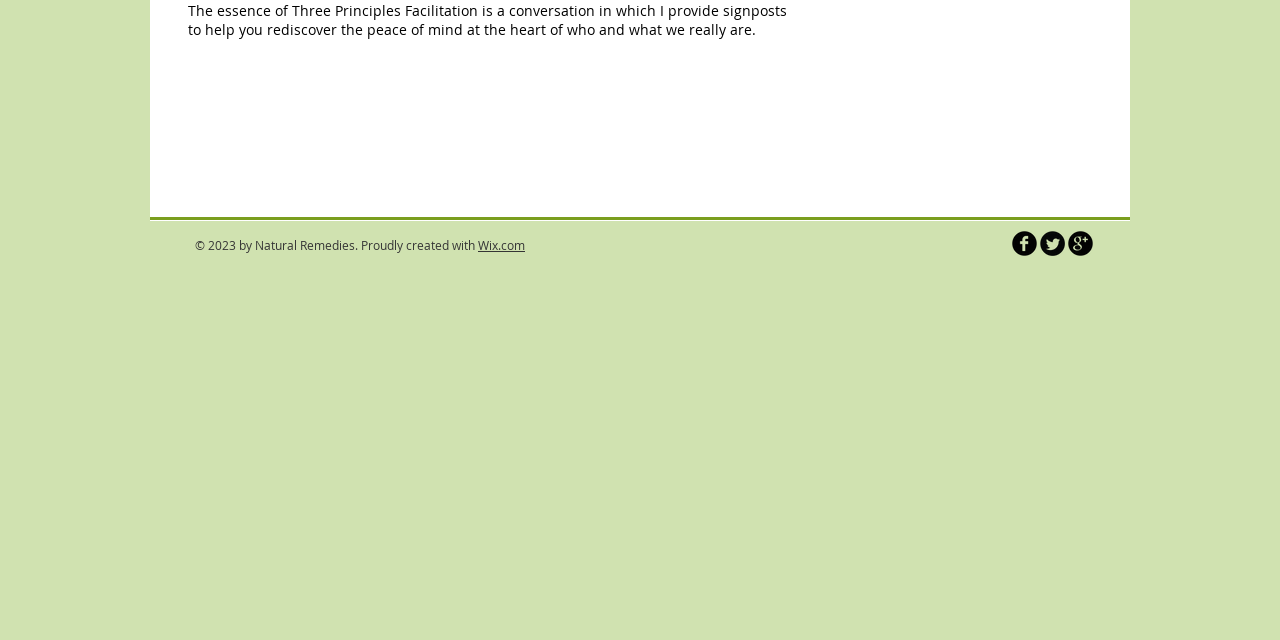Identify the bounding box coordinates for the UI element described as follows: aria-label="Twitter Round". Use the format (top-left x, top-left y, bottom-right x, bottom-right y) and ensure all values are floating point numbers between 0 and 1.

[0.812, 0.361, 0.832, 0.4]